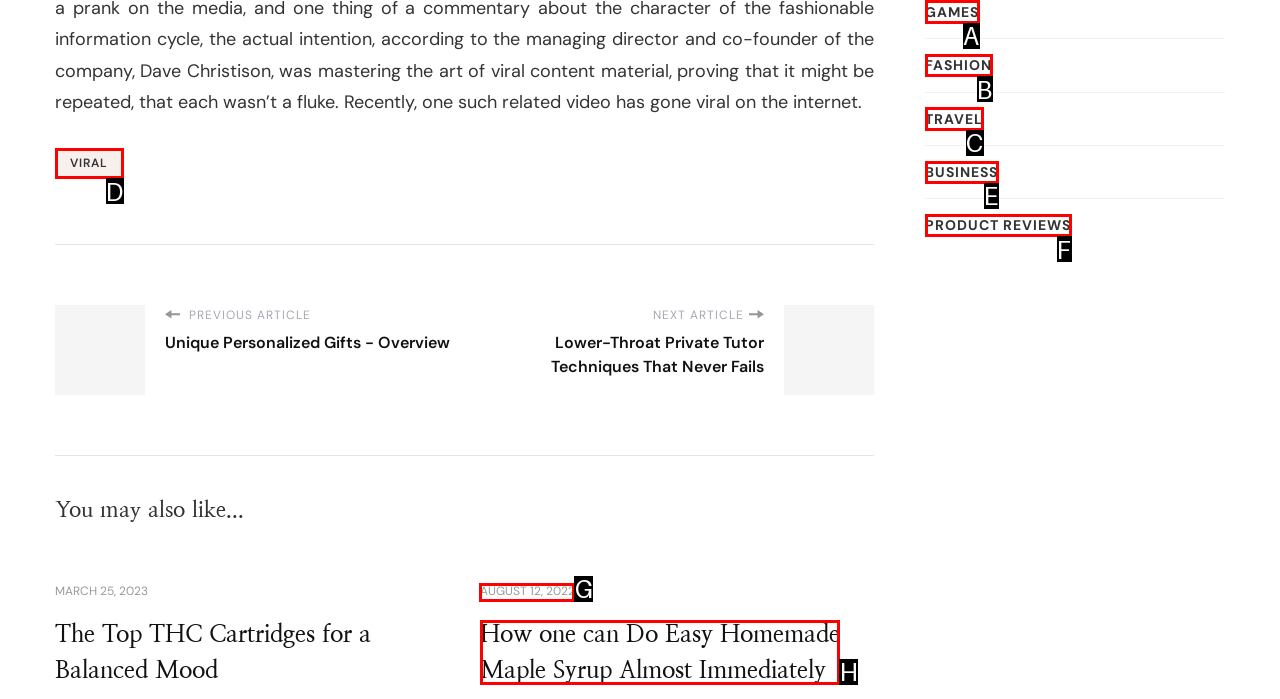Identify the HTML element to click to fulfill this task: View the 'How one can Do Easy Homemade Maple Syrup Almost Immediately' article
Answer with the letter from the given choices.

H